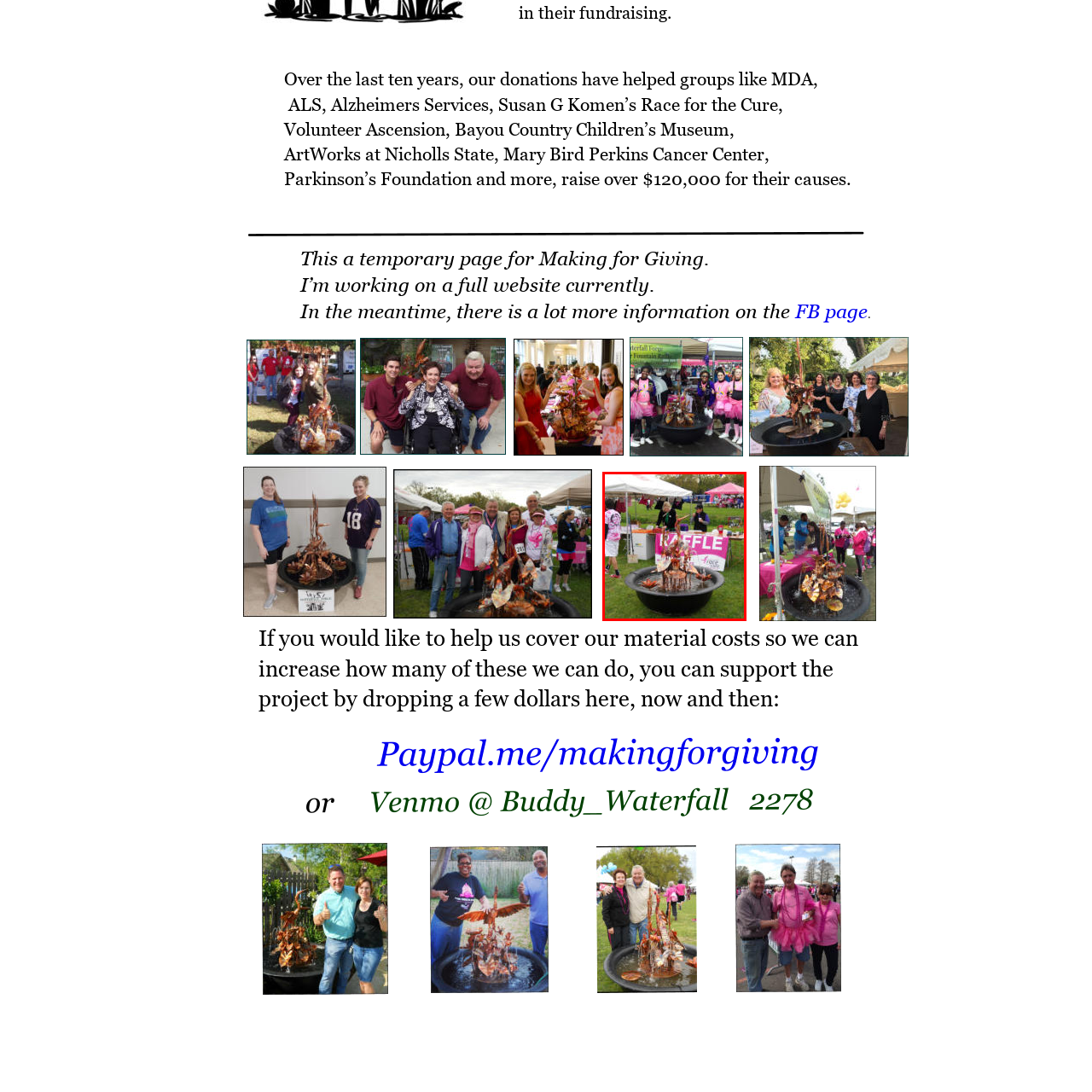How many volunteers are promoting the raffle?
Inspect the image within the red bounding box and answer the question in detail.

Behind the decorative fountain, two volunteers are actively engaged in promoting the raffle, with one wearing a dark-colored outfit and the other dressed in a pink shirt, symbolizing the event’s cause.